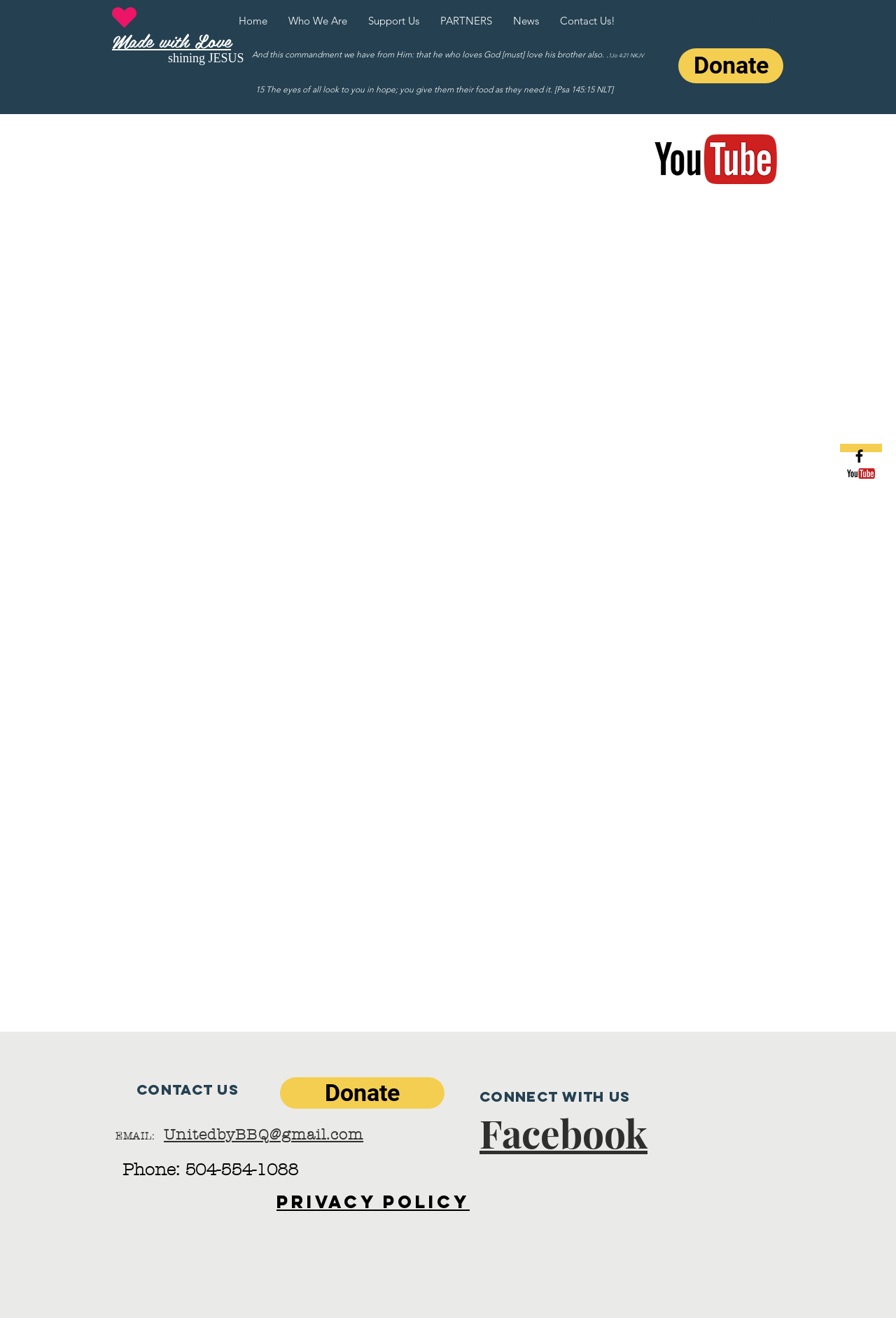Respond to the following query with just one word or a short phrase: 
How many social media links are there?

2